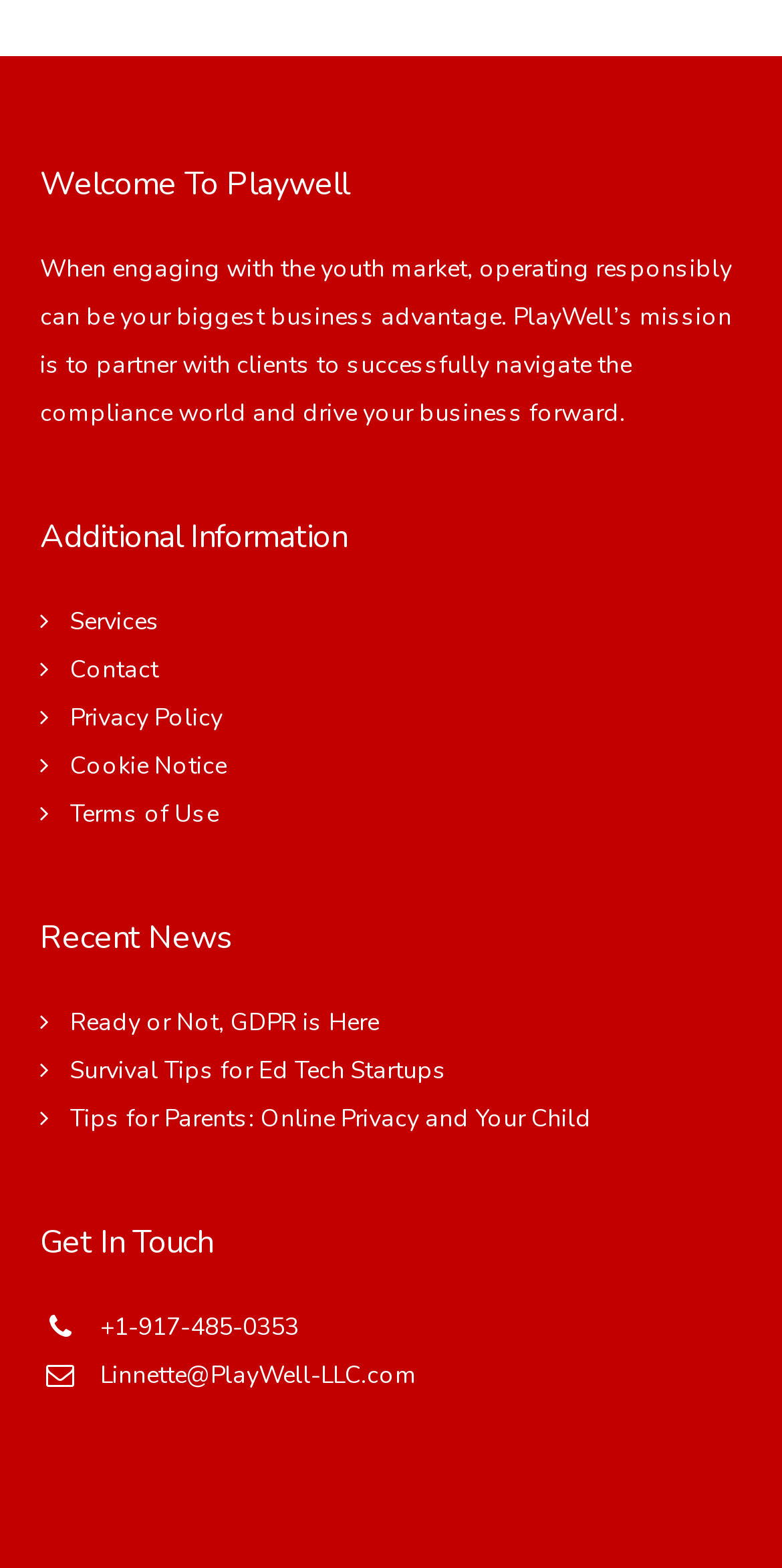Kindly determine the bounding box coordinates for the clickable area to achieve the given instruction: "Click on 'Ben: 402.770.5184' to contact Ben".

None